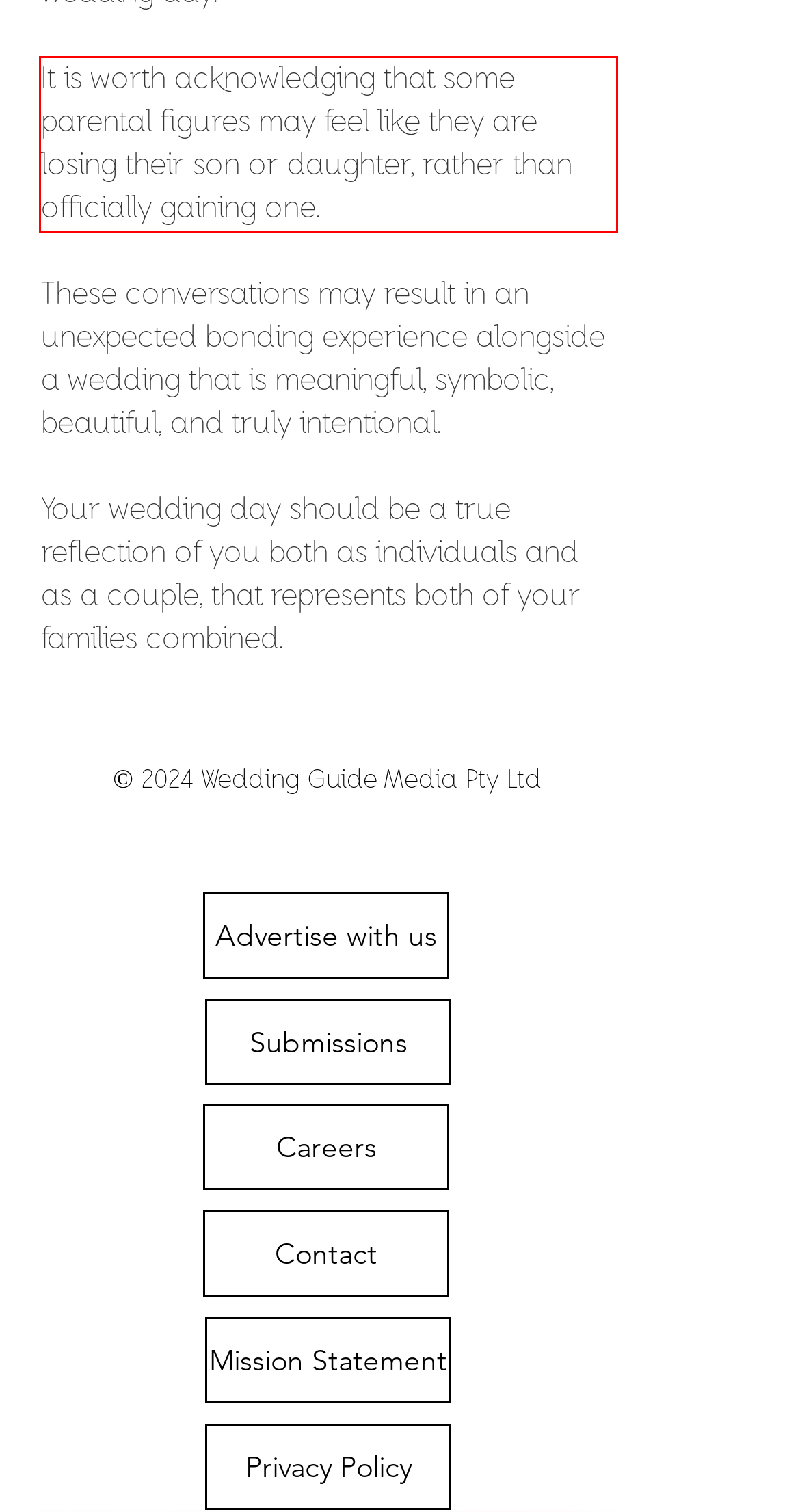In the screenshot of the webpage, find the red bounding box and perform OCR to obtain the text content restricted within this red bounding box.

It is worth acknowledging that some parental figures may feel like they are losing their son or daughter, rather than officially gaining one.